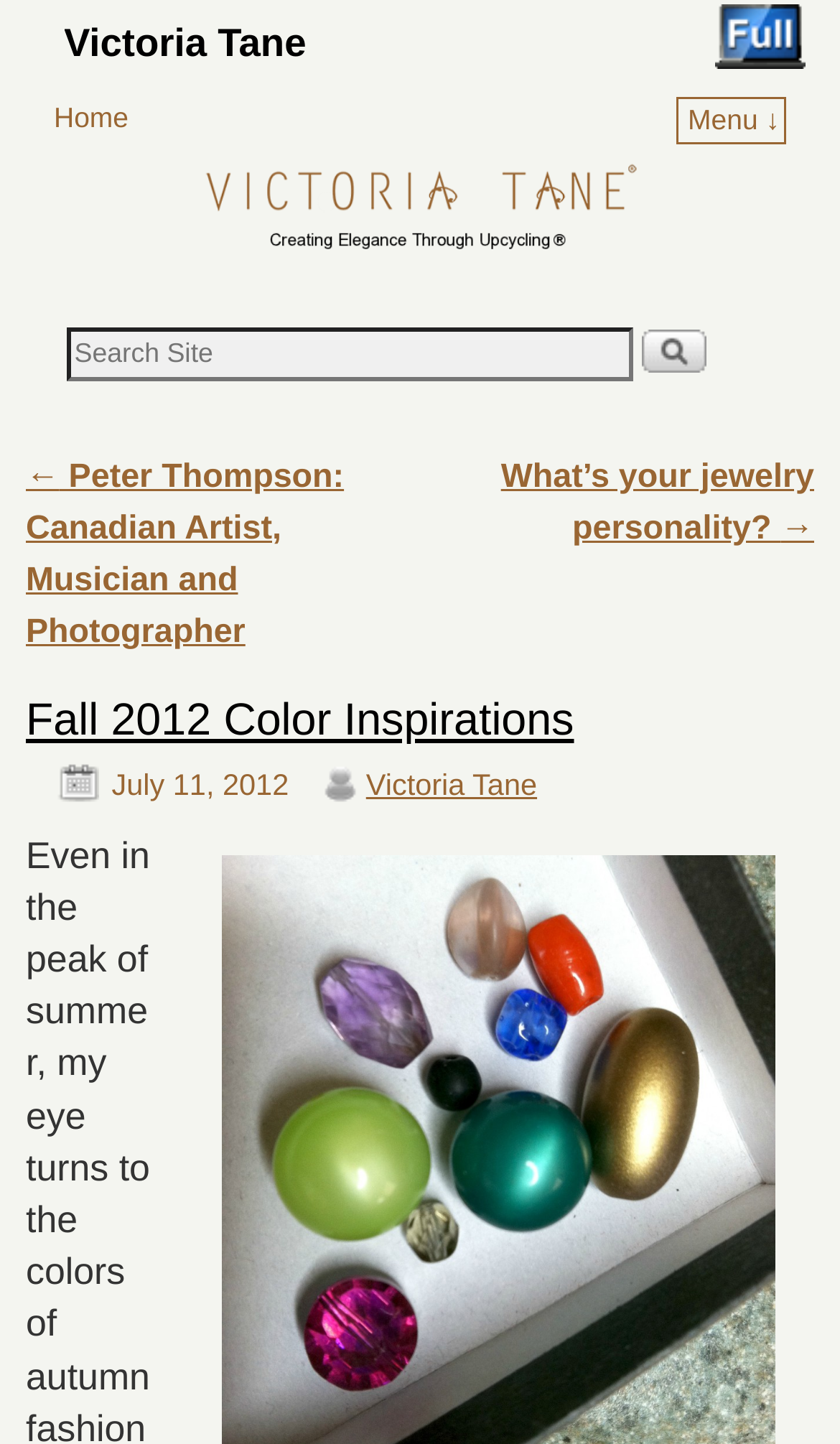Determine the bounding box coordinates for the UI element matching this description: "Home".

[0.064, 0.07, 0.153, 0.093]